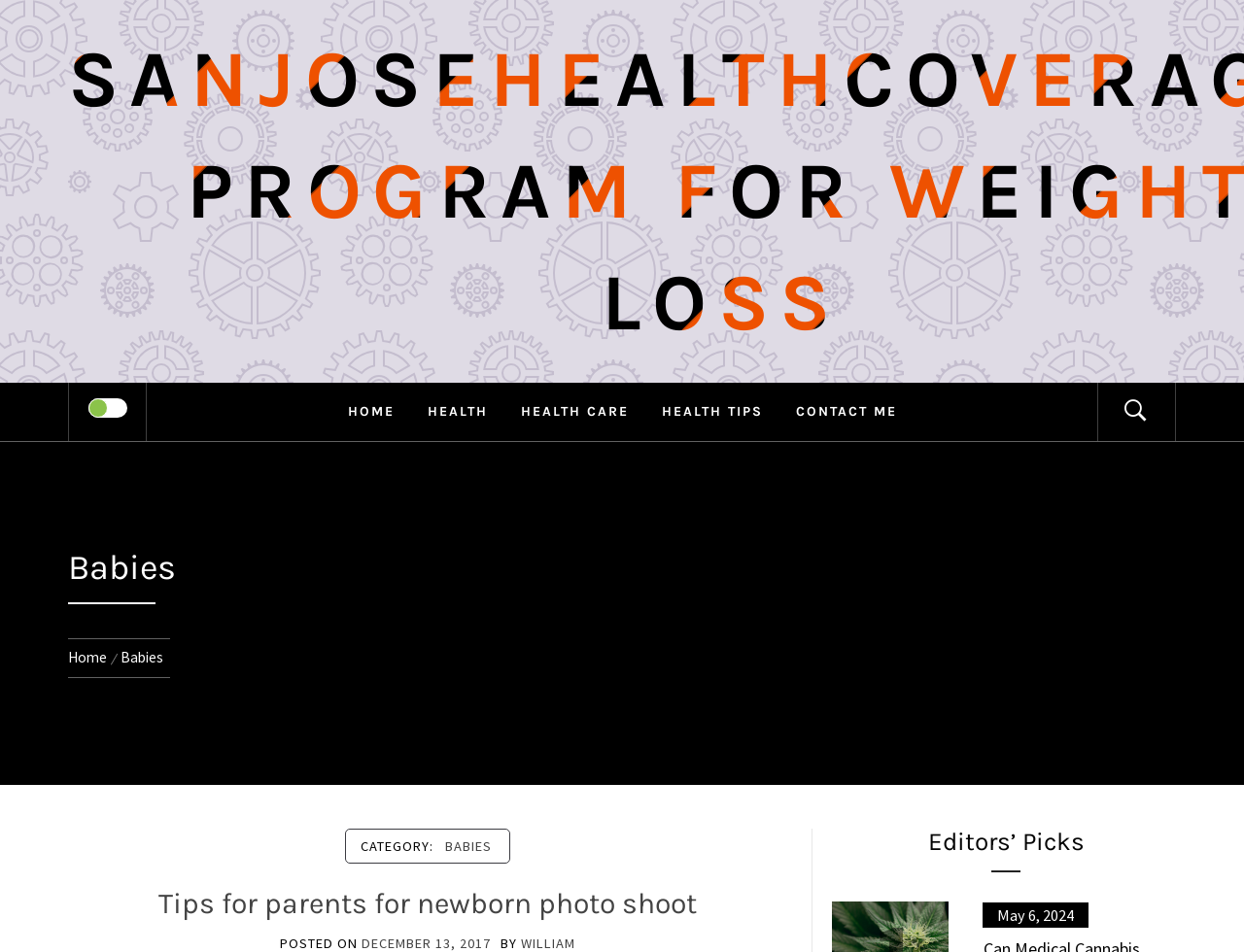Find the bounding box coordinates for the element that must be clicked to complete the instruction: "Contact ME". The coordinates should be four float numbers between 0 and 1, indicated as [left, top, right, bottom].

[0.628, 0.402, 0.732, 0.464]